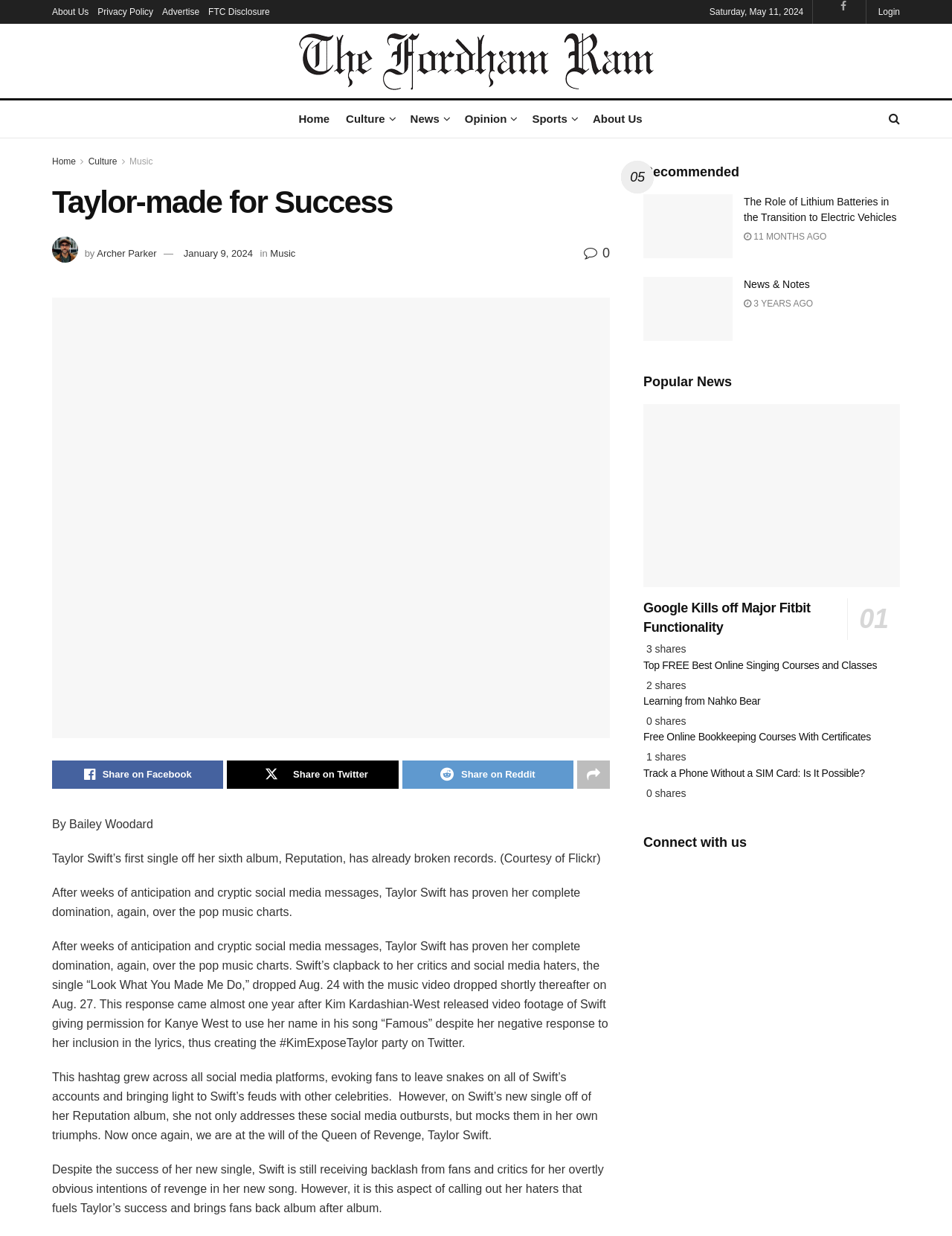Please determine the bounding box coordinates of the section I need to click to accomplish this instruction: "Go to About page".

None